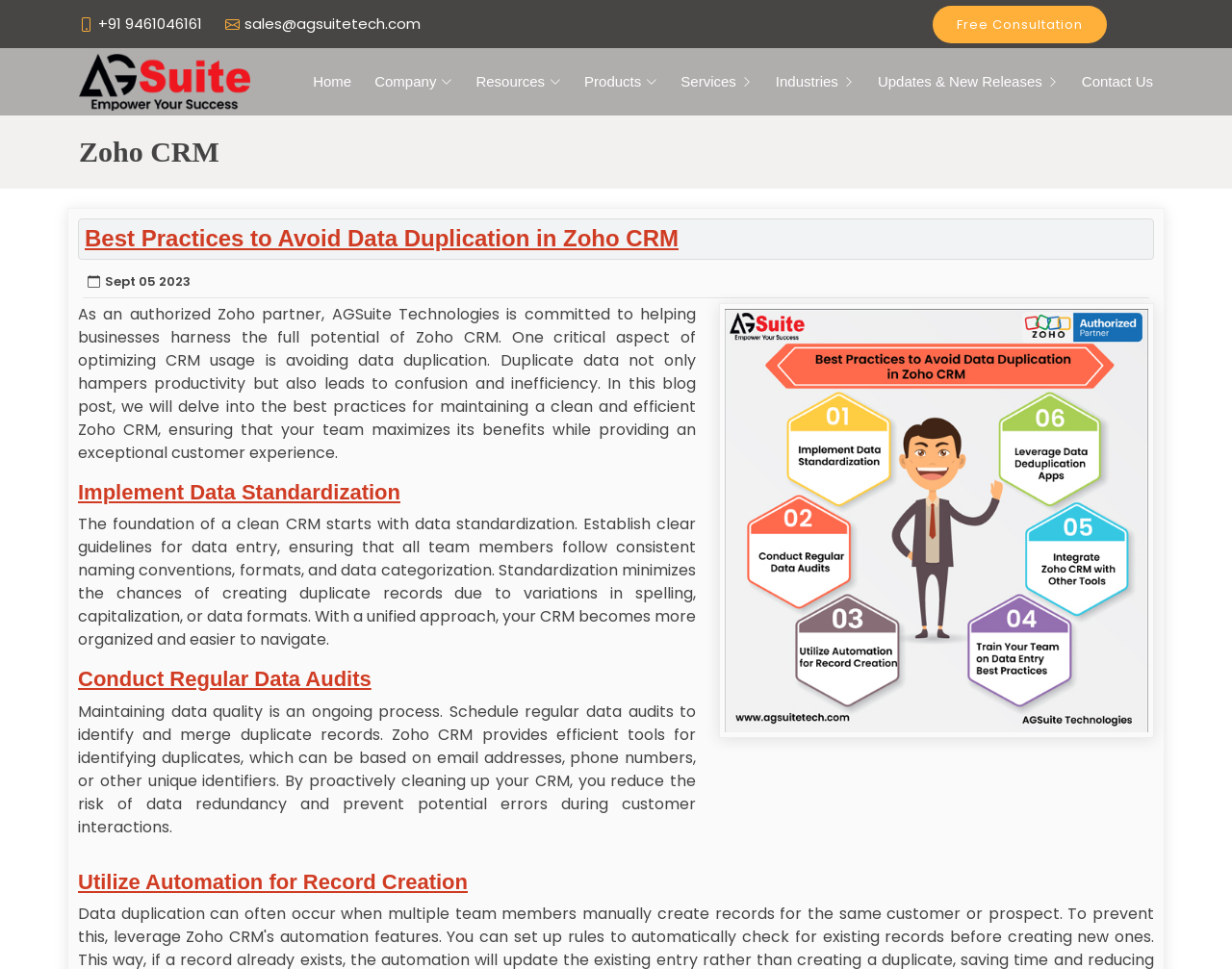Identify the bounding box of the UI element that matches this description: "parent_node: User Name name="username"".

None